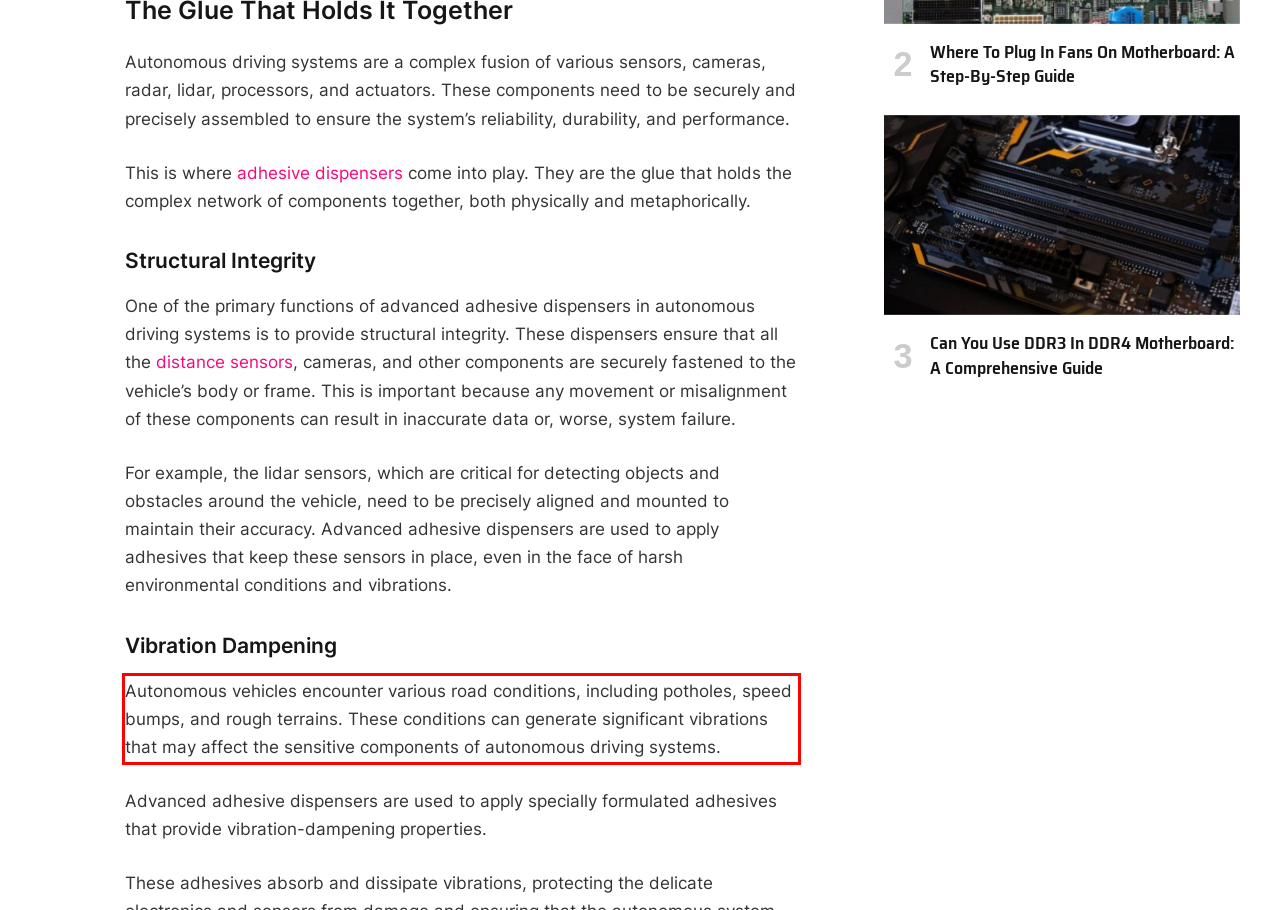You are given a screenshot with a red rectangle. Identify and extract the text within this red bounding box using OCR.

Autonomous vehicles encounter various road conditions, including potholes, speed bumps, and rough terrains. These conditions can generate significant vibrations that may affect the sensitive components of autonomous driving systems.